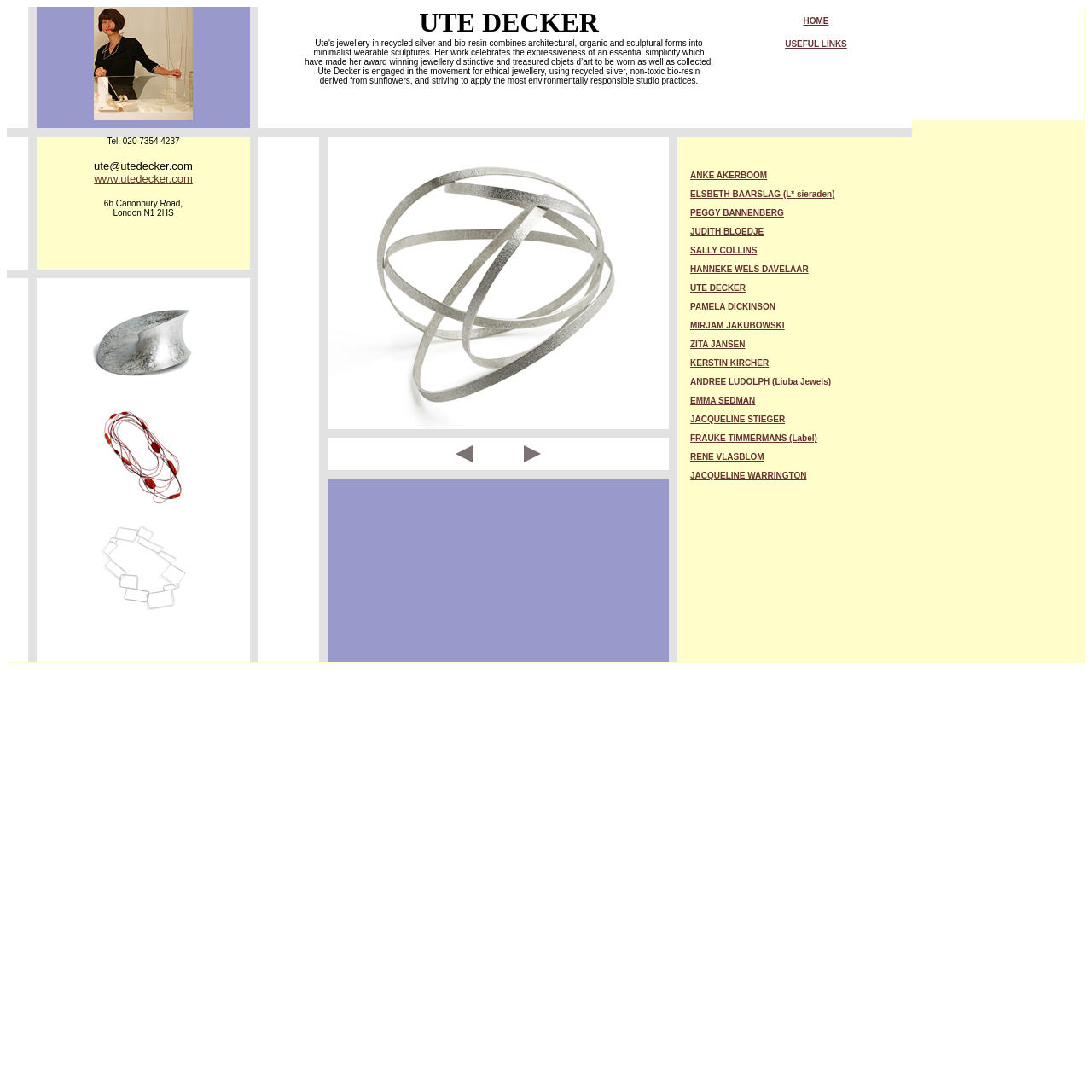Pinpoint the bounding box coordinates for the area that should be clicked to perform the following instruction: "Contact Ute Decker via email".

[0.086, 0.158, 0.176, 0.17]